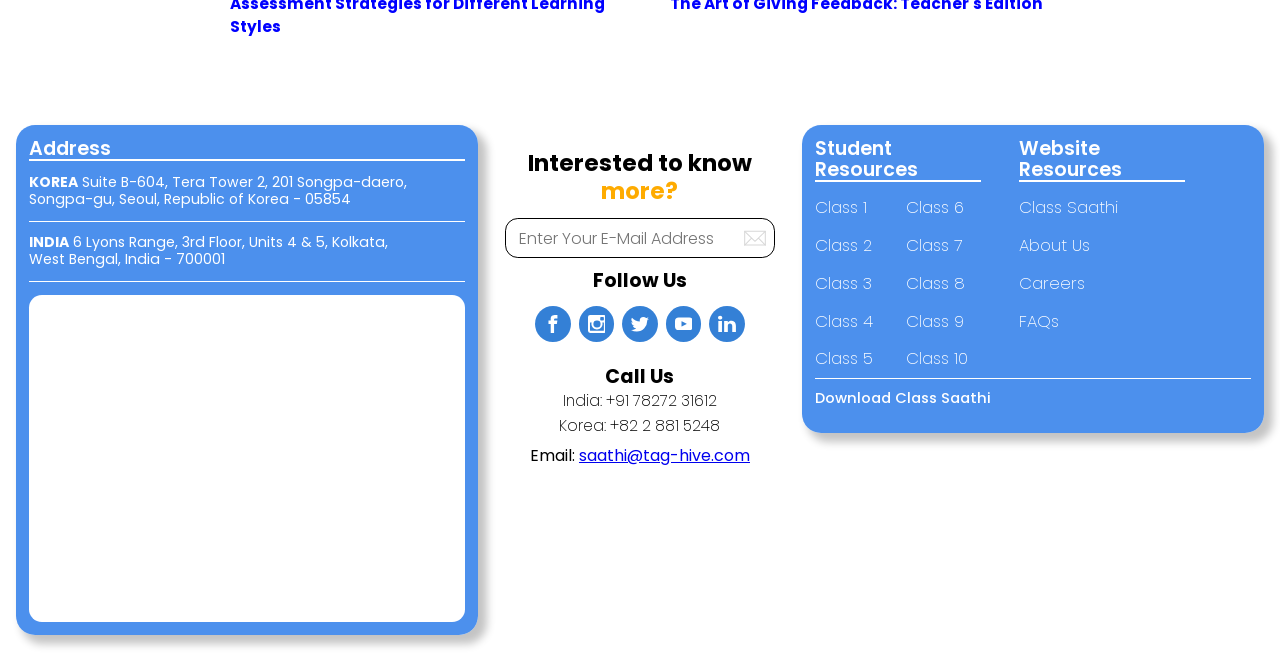What is the purpose of the 'Contact form'?
Please provide a detailed answer to the question.

I found the purpose of the 'Contact form' by looking at the form element, which has a textbox labeled 'Enter Your E-Mail Address' and a submit button, indicating that the form is used to submit an email address.